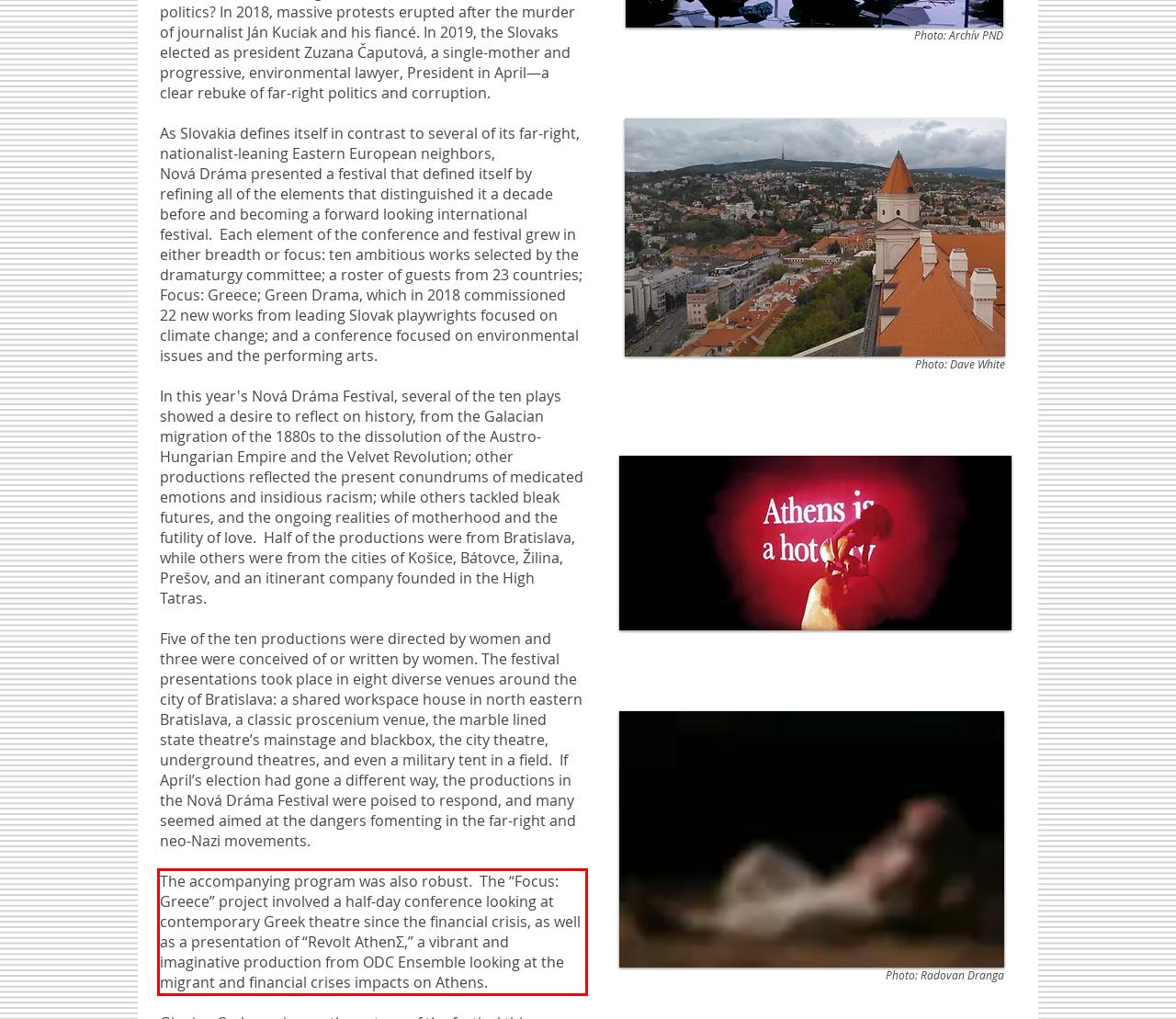Within the screenshot of the webpage, there is a red rectangle. Please recognize and generate the text content inside this red bounding box.

The accompanying program was also robust. The “Focus: Greece” project involved a half-day conference looking at contemporary Greek theatre since the financial crisis, as well as a presentation of “Revolt AthenΣ,” a vibrant and imaginative production from ODC Ensemble looking at the migrant and financial crises impacts on Athens.